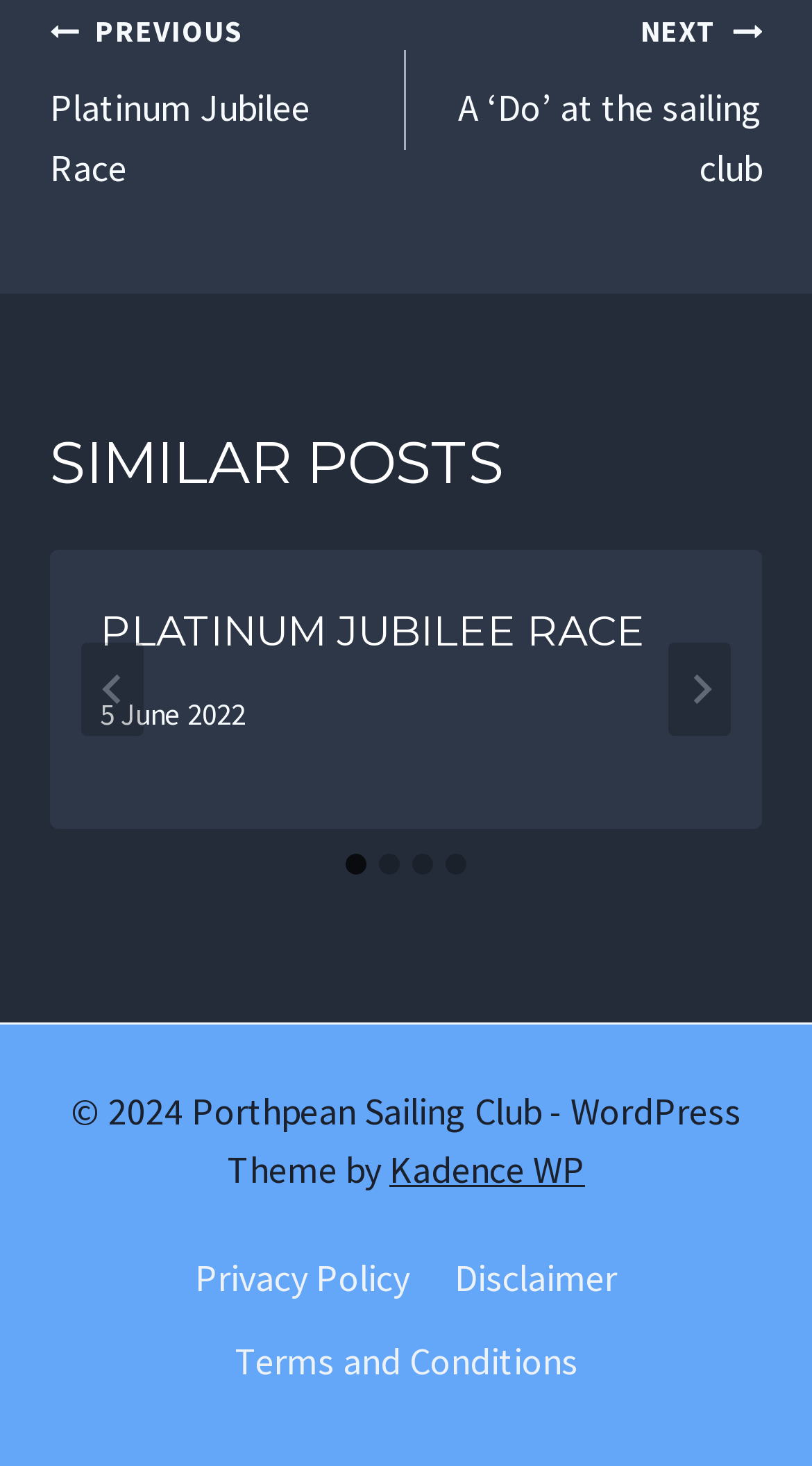Indicate the bounding box coordinates of the element that must be clicked to execute the instruction: "View disclaimer". The coordinates should be given as four float numbers between 0 and 1, i.e., [left, top, right, bottom].

[0.532, 0.845, 0.787, 0.902]